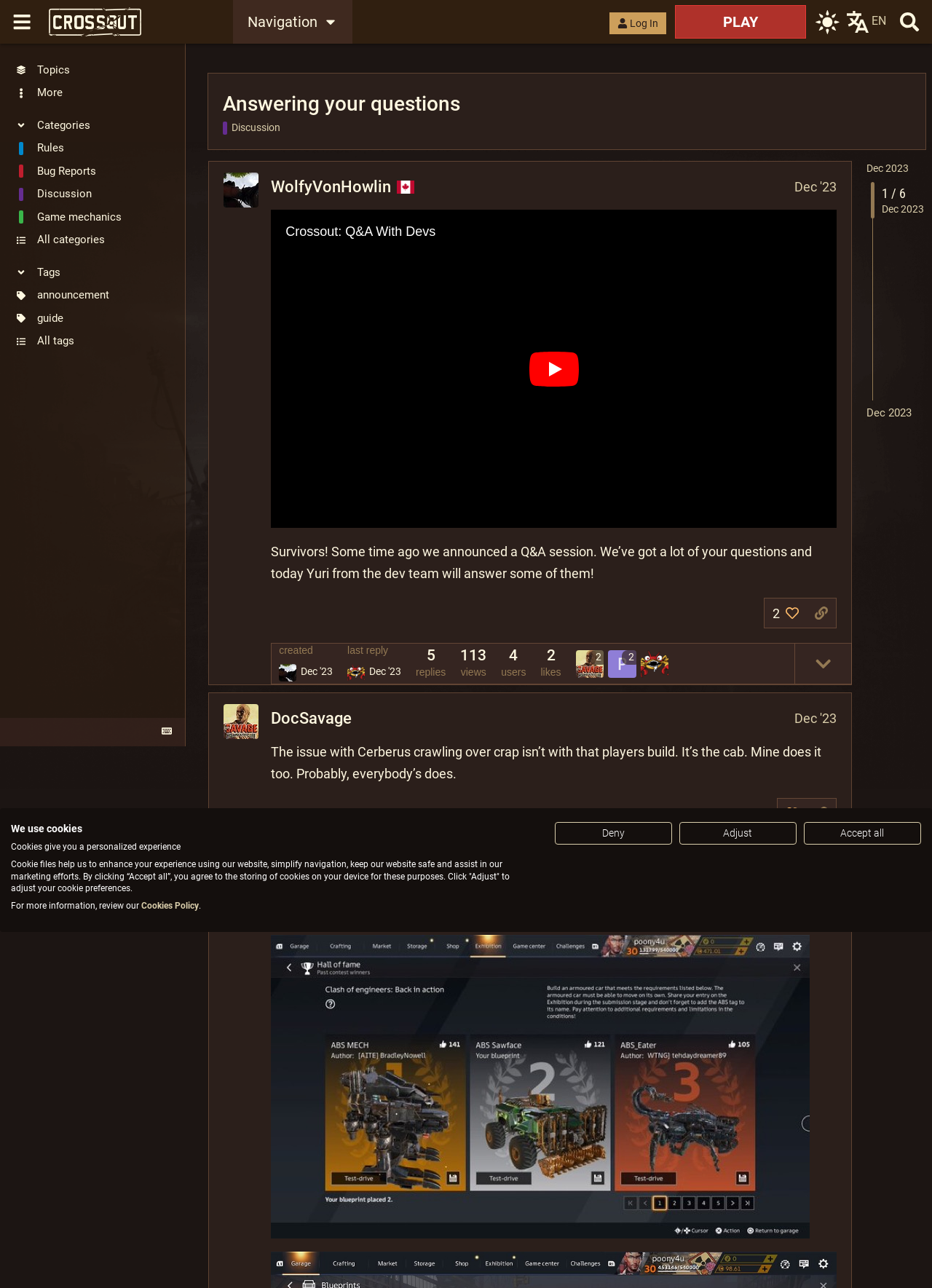Create a detailed narrative describing the layout and content of the webpage.

This webpage is a discussion forum, specifically a Q&A session with the developers of the game Crossout. At the top, there is a header section with a button to hide the sidebar, a link to the game's website, and a navigation menu. On the right side of the header, there are buttons to log in, play the game, and search. The language of the webpage is set to English.

Below the header, there is a section with links to various topics, including rules, bug reports, and game mechanics. There are also buttons to expand categories and tags.

The main content of the webpage is a discussion thread, with two posts visible. The first post is from a user named WolfyVonHowlin, and it announces a Q&A session with the developers. The post includes a heading, the user's name and profile picture, and the text of the announcement. Below the post, there are buttons to like, share, and expand the topic details.

The second post is from a user named DocSavage, and it discusses an issue with the game. The post includes a heading, the user's name and profile picture, and the text of the discussion. Below the post, there are buttons to like and share the post.

On the right side of the webpage, there is a section with information about the discussion thread, including the number of replies, views, and users. There are also links to the last reply and the users who liked the post.